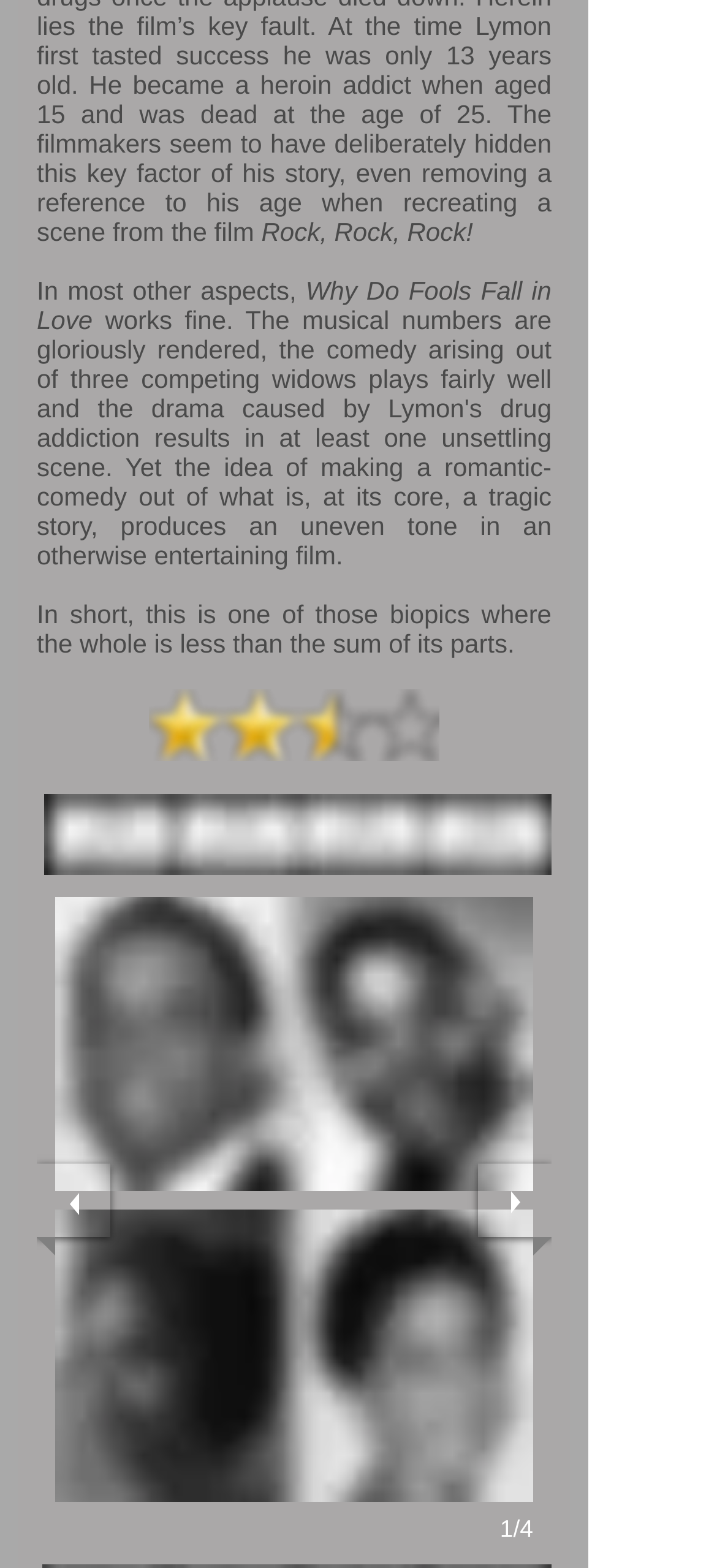What is the rating of the movie?
Give a detailed and exhaustive answer to the question.

The rating of the movie can be determined by looking at the image with the description '3starsb.png' which indicates a 3-star rating.